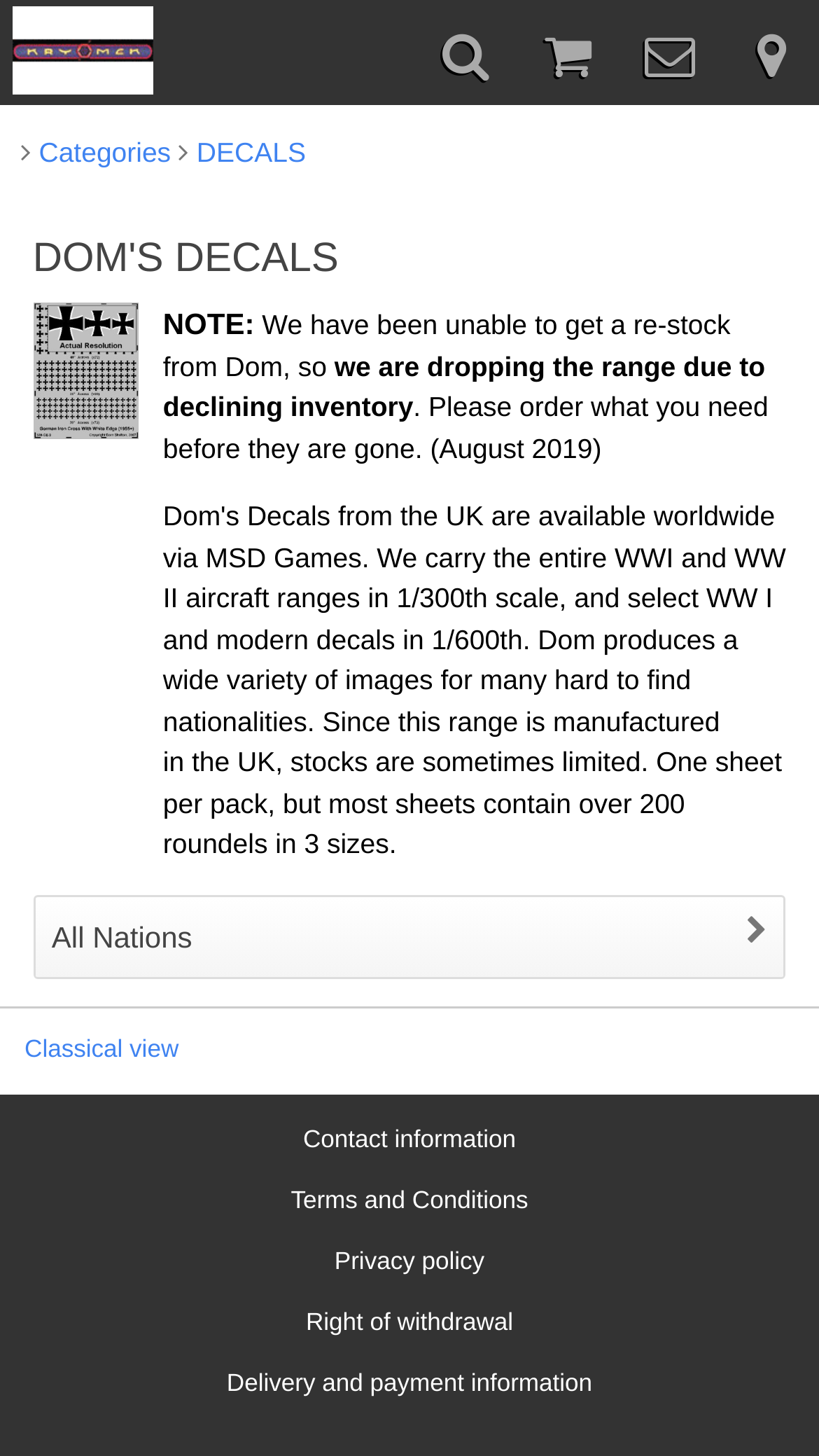What is the company name associated with the logo?
Answer with a single word or short phrase according to what you see in the image.

MSD Games, LLC